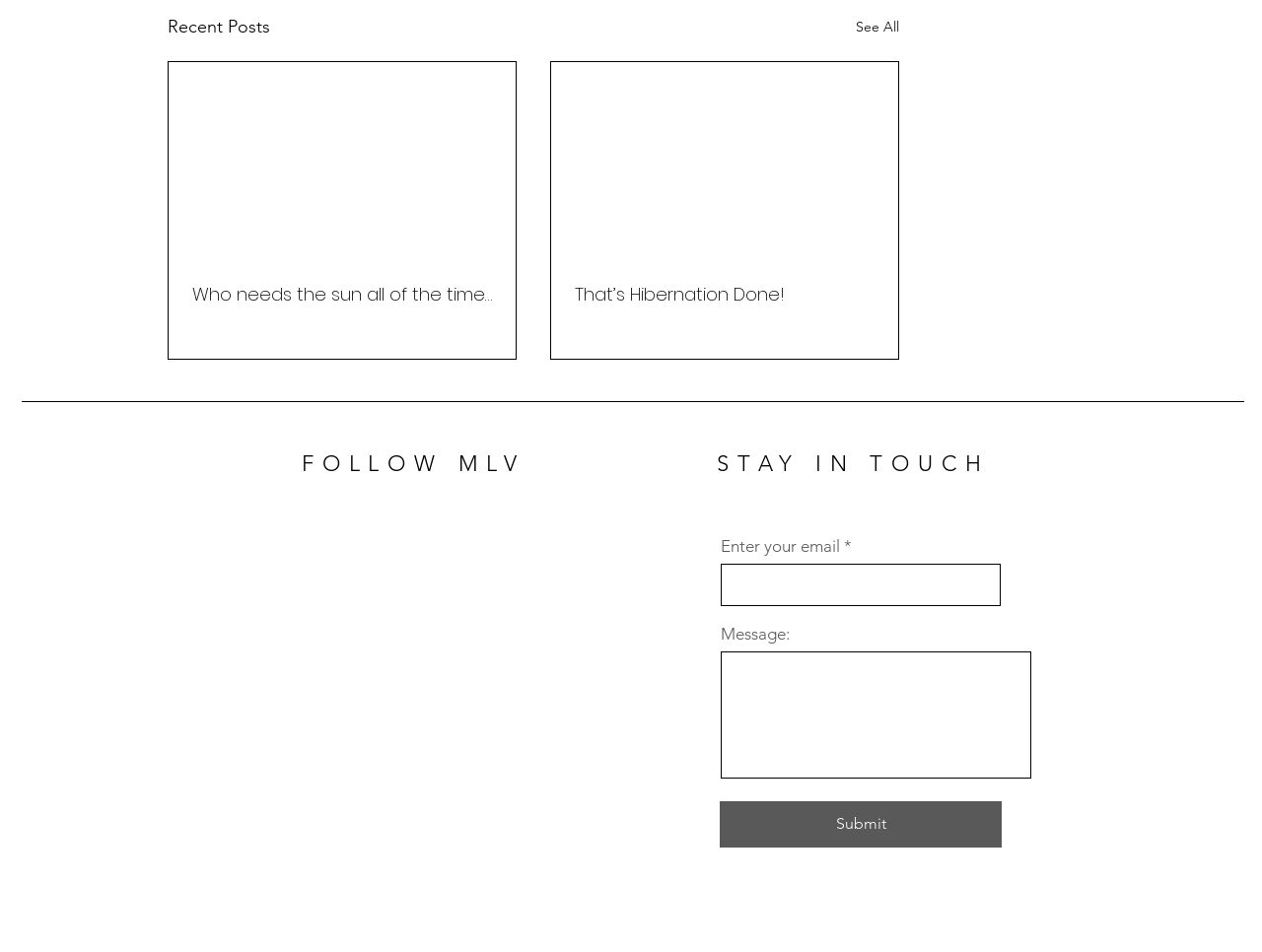Provide a one-word or short-phrase response to the question:
How many articles are displayed on the webpage?

2